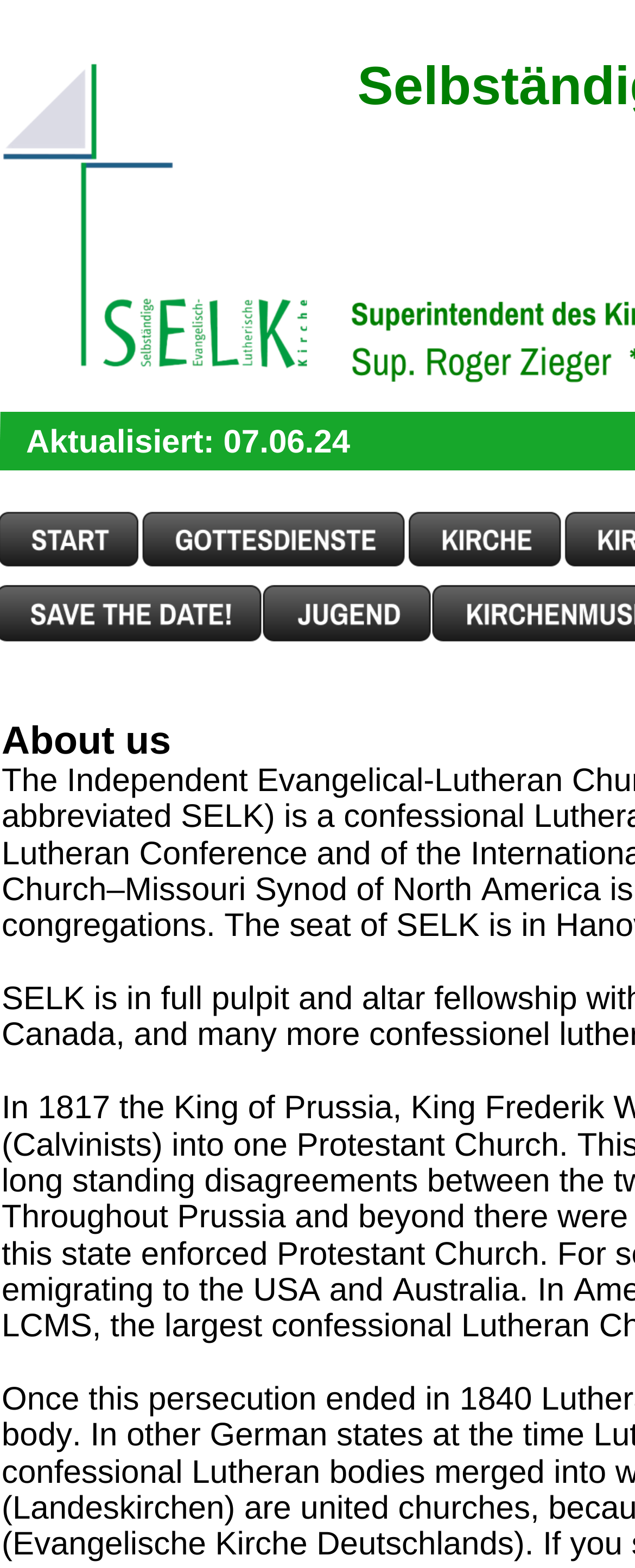Your task is to find and give the main heading text of the webpage.

Selbständige Evangelisch - Lutherische Kirche